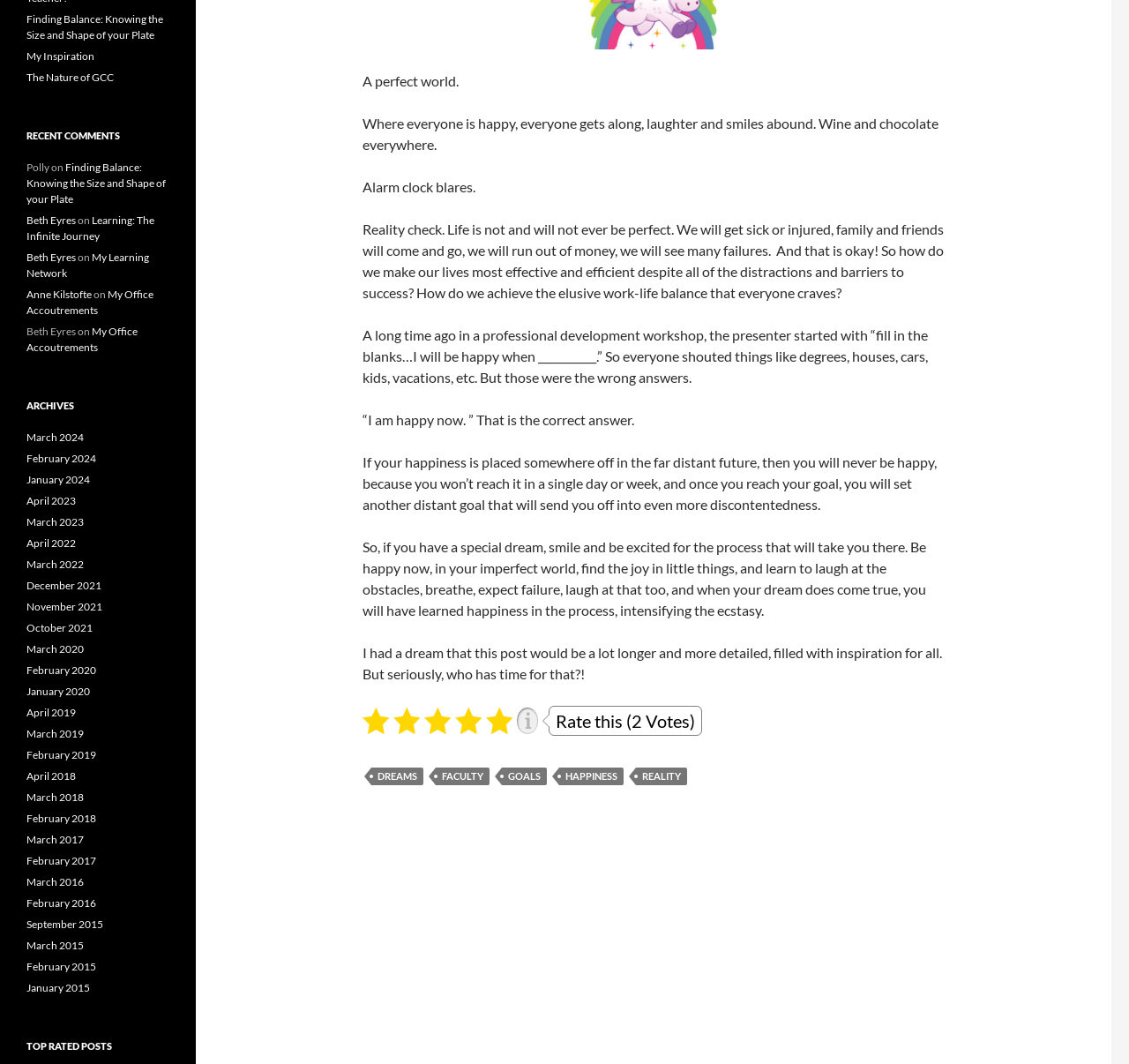Based on the description "happiness", find the bounding box of the specified UI element.

[0.495, 0.722, 0.552, 0.738]